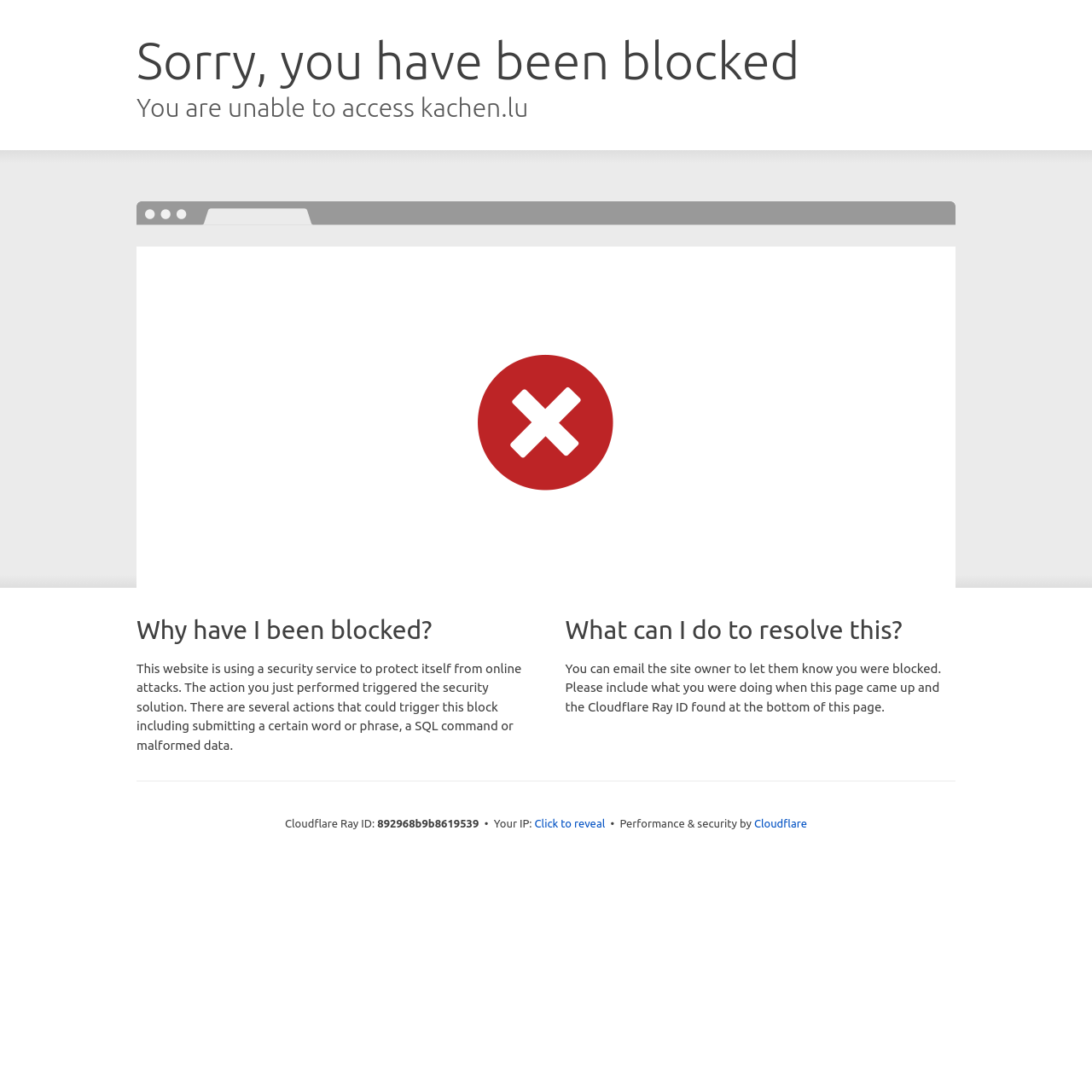Answer the question below using just one word or a short phrase: 
What is the ID of the Cloudflare Ray?

892968b9b8619539